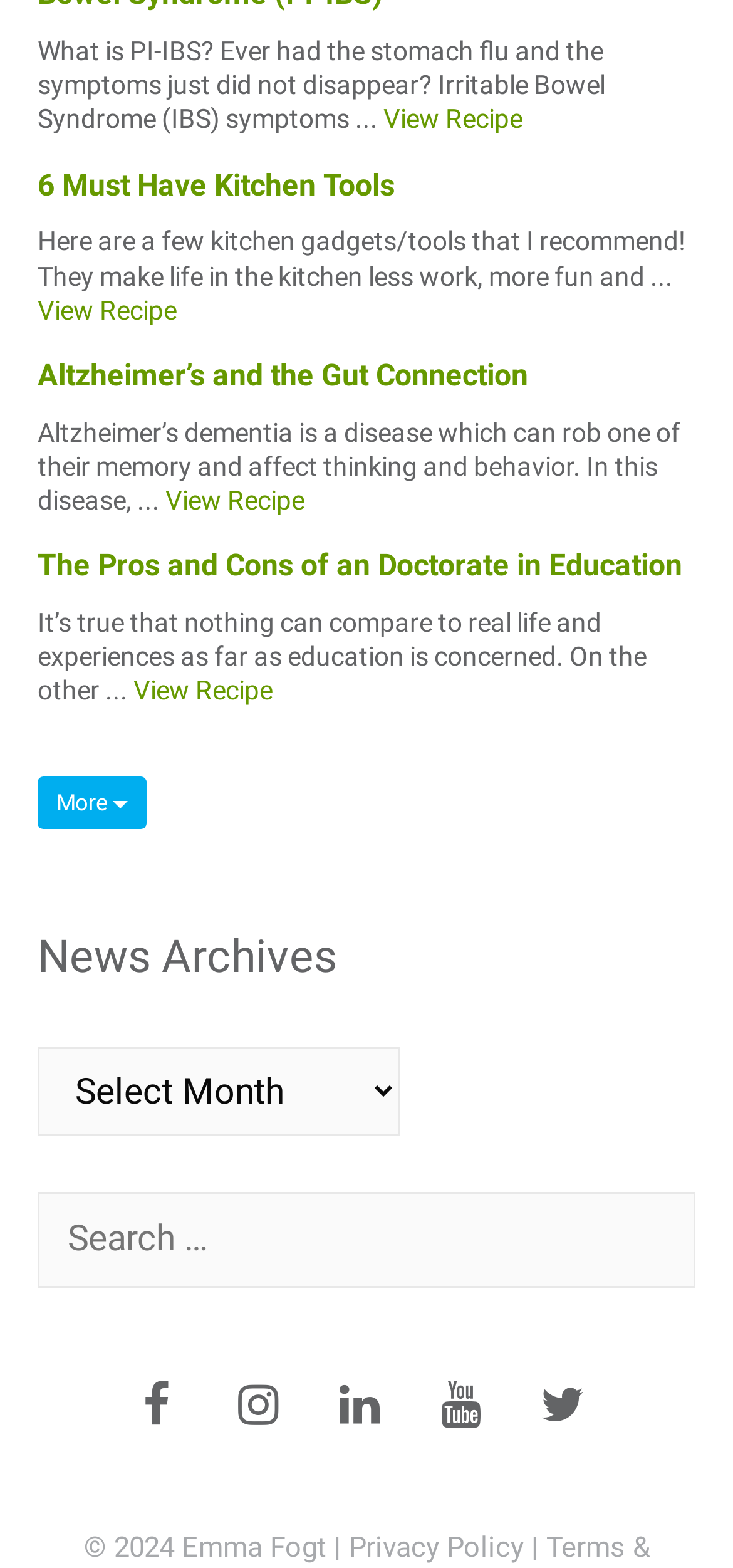Please identify the bounding box coordinates of the area that needs to be clicked to follow this instruction: "View the privacy policy".

[0.476, 0.976, 0.714, 0.997]